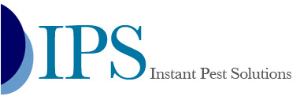Formulate a detailed description of the image content.

The image displays the logo of "IPS Instant Pest Solutions," a professional pest control company based in Liverpool. The logo features the acronym "IPS" prominently in a stylish font, colored in shades of blue. Adjacent to the acronym is the full name of the company, "Instant Pest Solutions," highlighted in an elegant font, indicating the brand's commitment to efficient and effective pest control services. This visual representation reinforces the company’s identity and their focus on providing personalized solutions for pest issues throughout Liverpool and the surrounding North-West region.